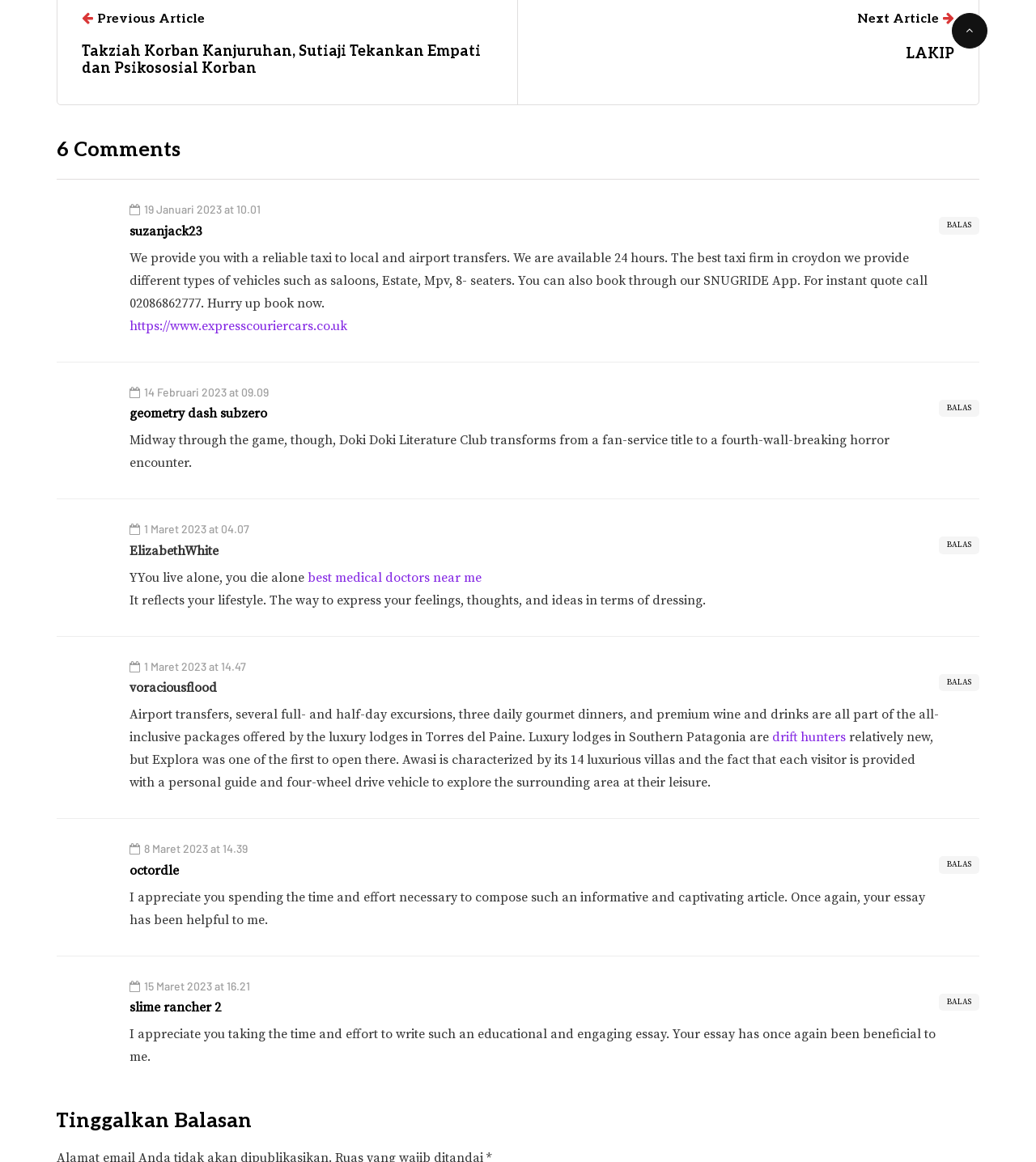Identify the bounding box coordinates for the element you need to click to achieve the following task: "Respond to suzanjack23's comment". The coordinates must be four float values ranging from 0 to 1, formatted as [left, top, right, bottom].

[0.906, 0.187, 0.945, 0.202]